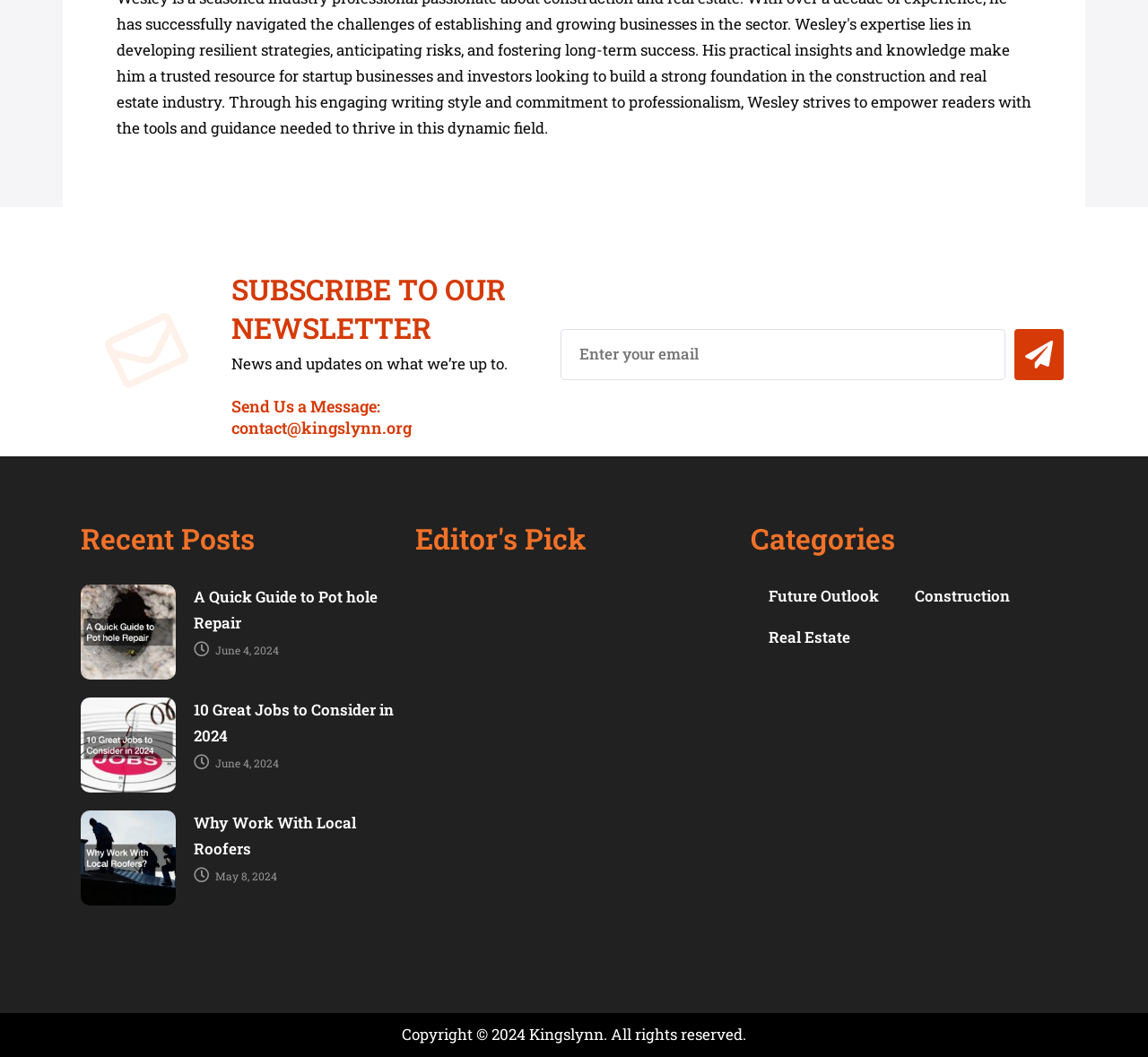What is the date of the post 'Why Work With Local Roofers'?
Answer the question with a detailed explanation, including all necessary information.

The link 'Why Work With Local Roofers' has a corresponding date 'May 8, 2024' listed below it, indicating that it was published on that date.